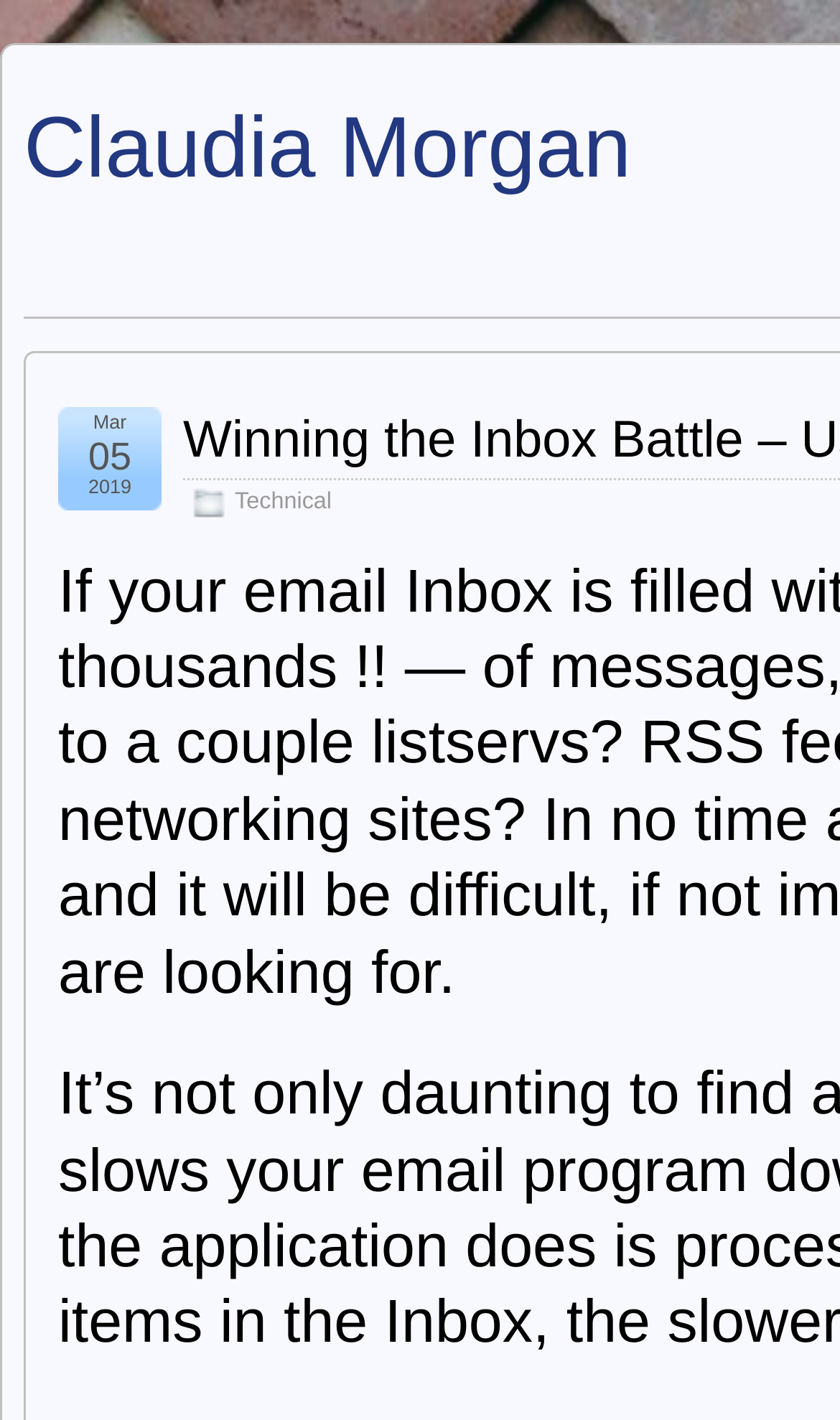What is the category of the article?
Refer to the image and respond with a one-word or short-phrase answer.

Technical